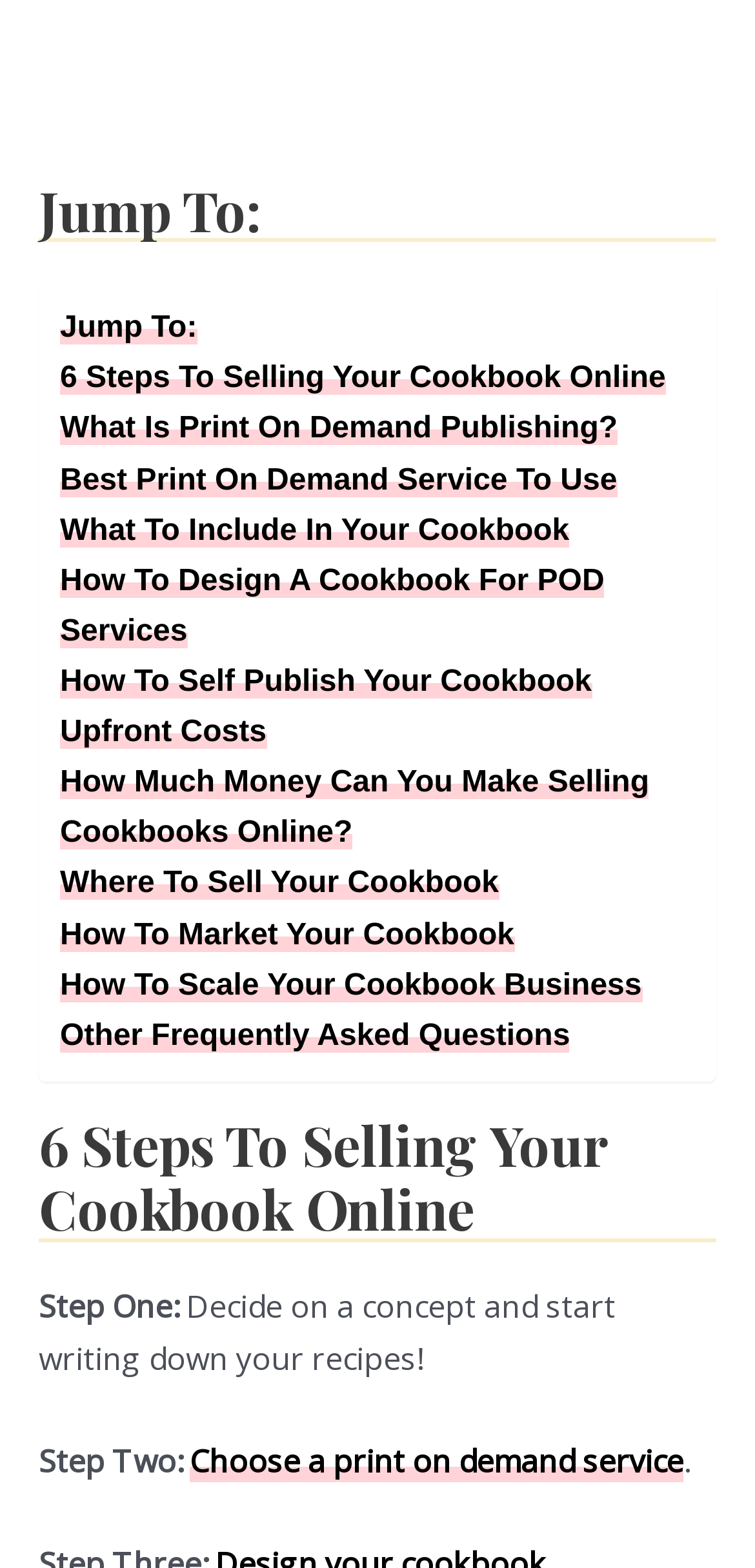Please give a one-word or short phrase response to the following question: 
What is the second step to selling a cookbook online?

Choose a print on demand service